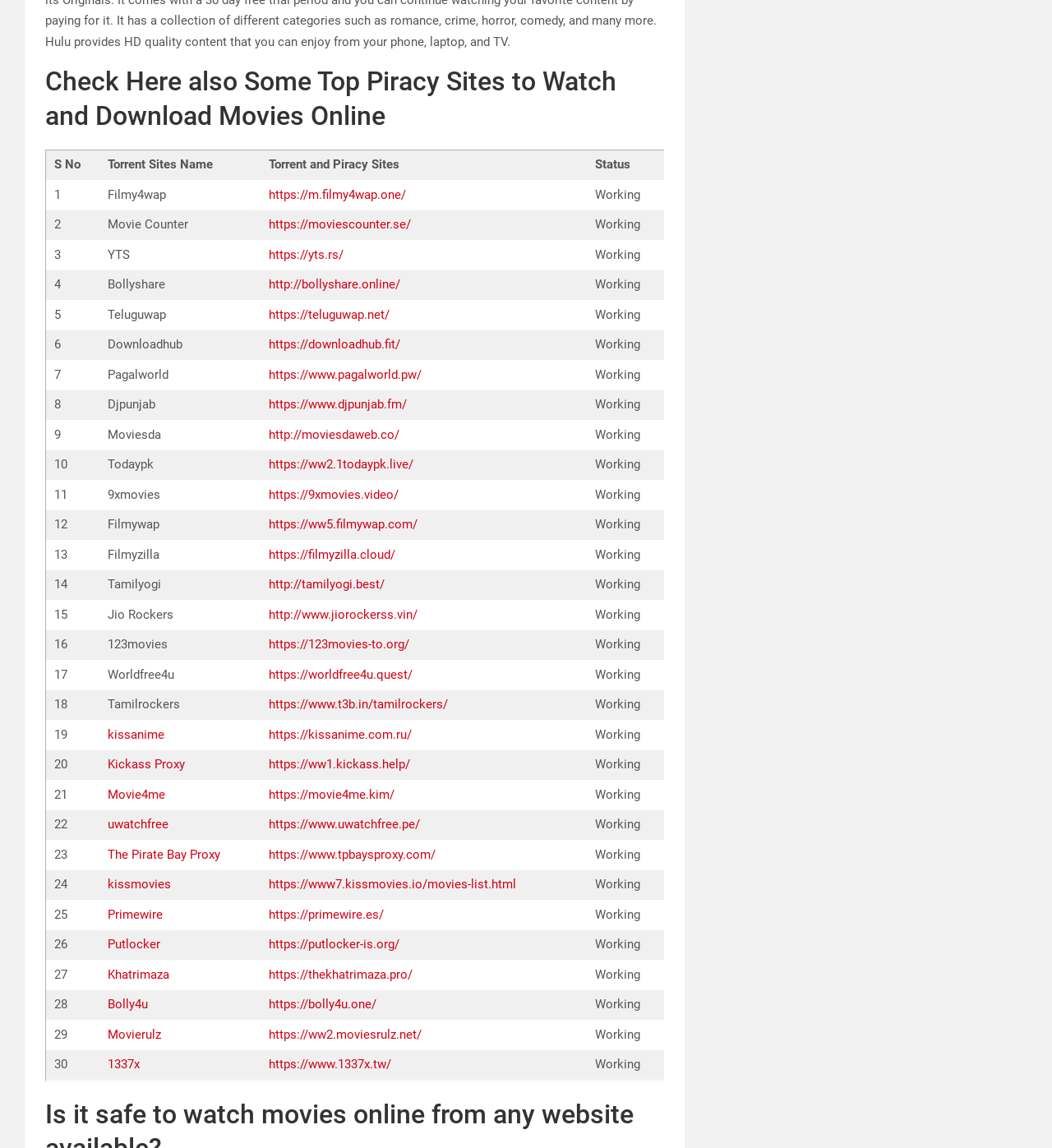Using the element description nasa@nasaunion.ca, predict the bounding box coordinates for the UI element. Provide the coordinates in (top-left x, top-left y, bottom-right x, bottom-right y) format with values ranging from 0 to 1.

None